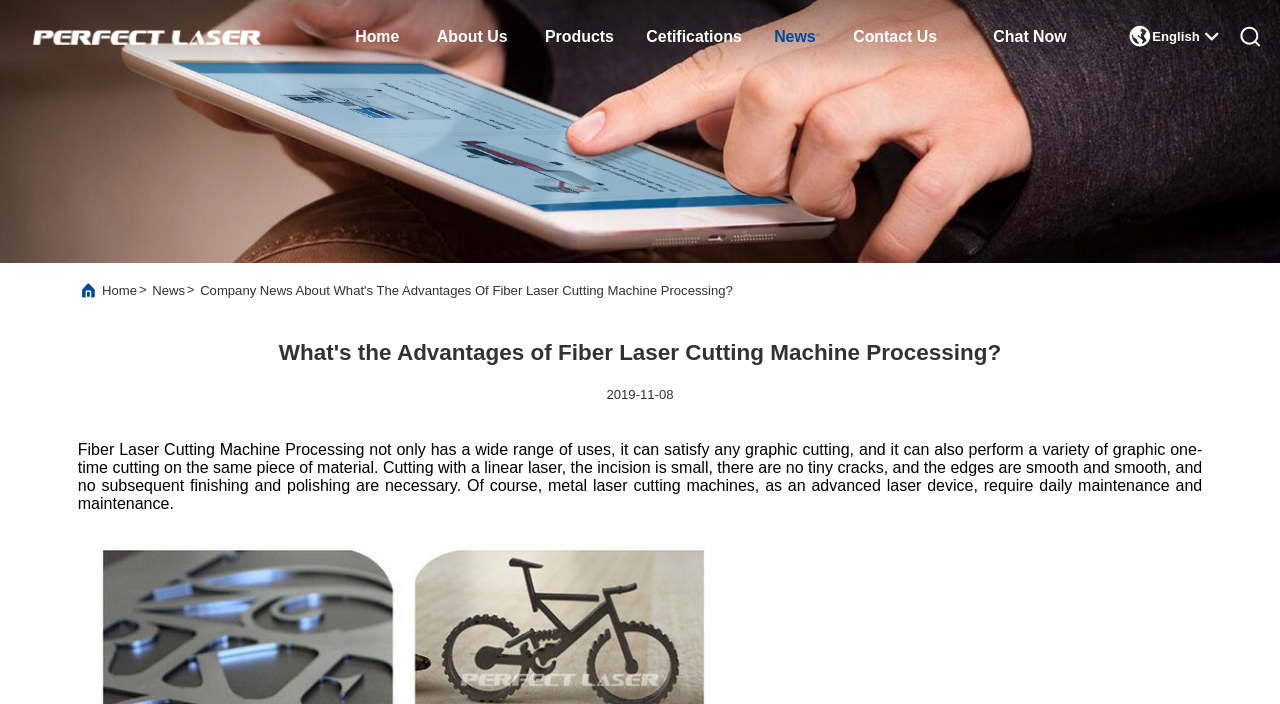Determine the bounding box coordinates of the clickable region to follow the instruction: "Click the company logo".

[0.015, 0.029, 0.211, 0.077]